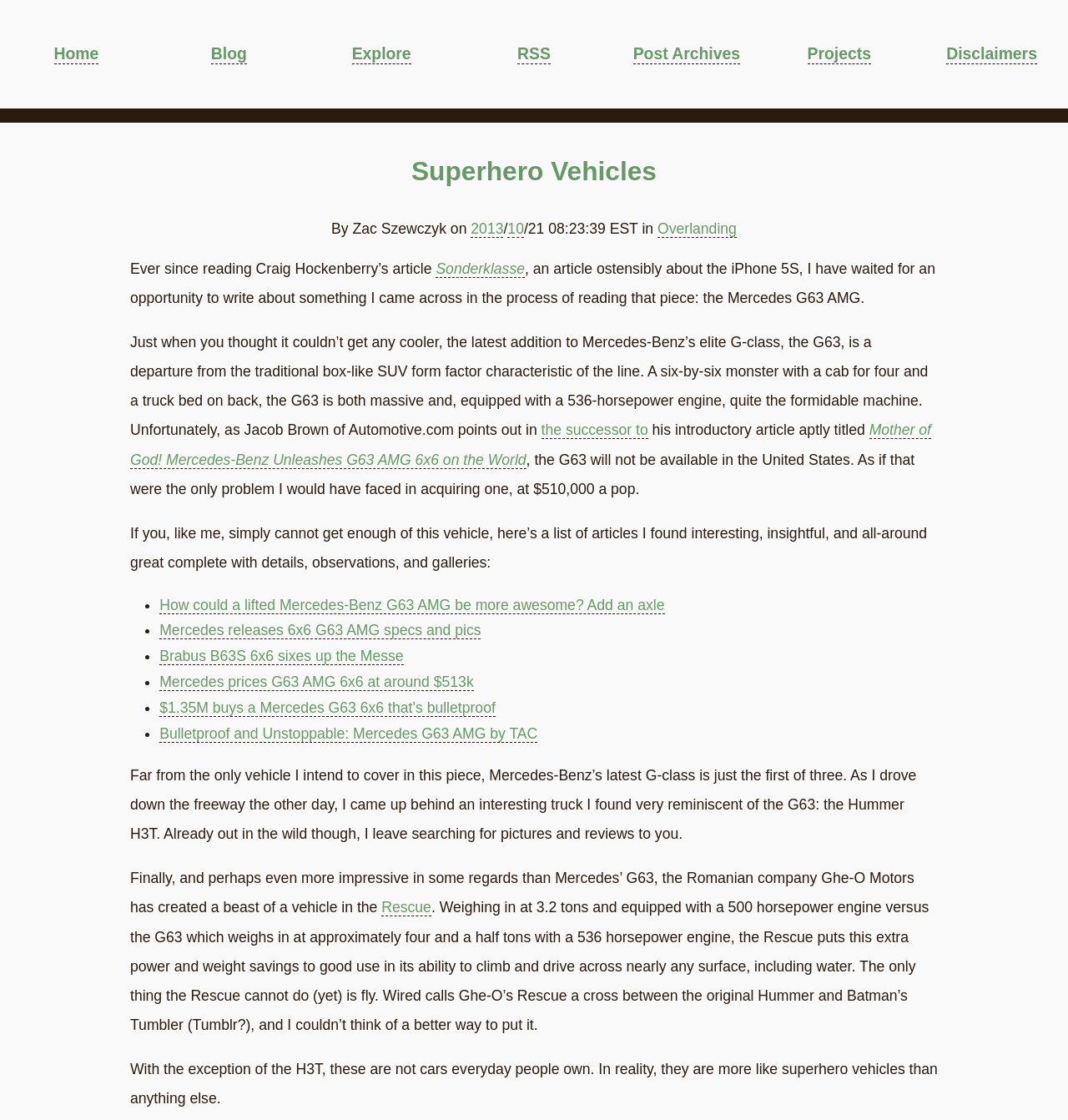Can you look at the image and give a comprehensive answer to the question:
What is the horsepower of the Mercedes G63 AMG?

The horsepower of the Mercedes G63 AMG is mentioned in the article text, which states that the vehicle is 'equipped with a 536-horsepower engine'.